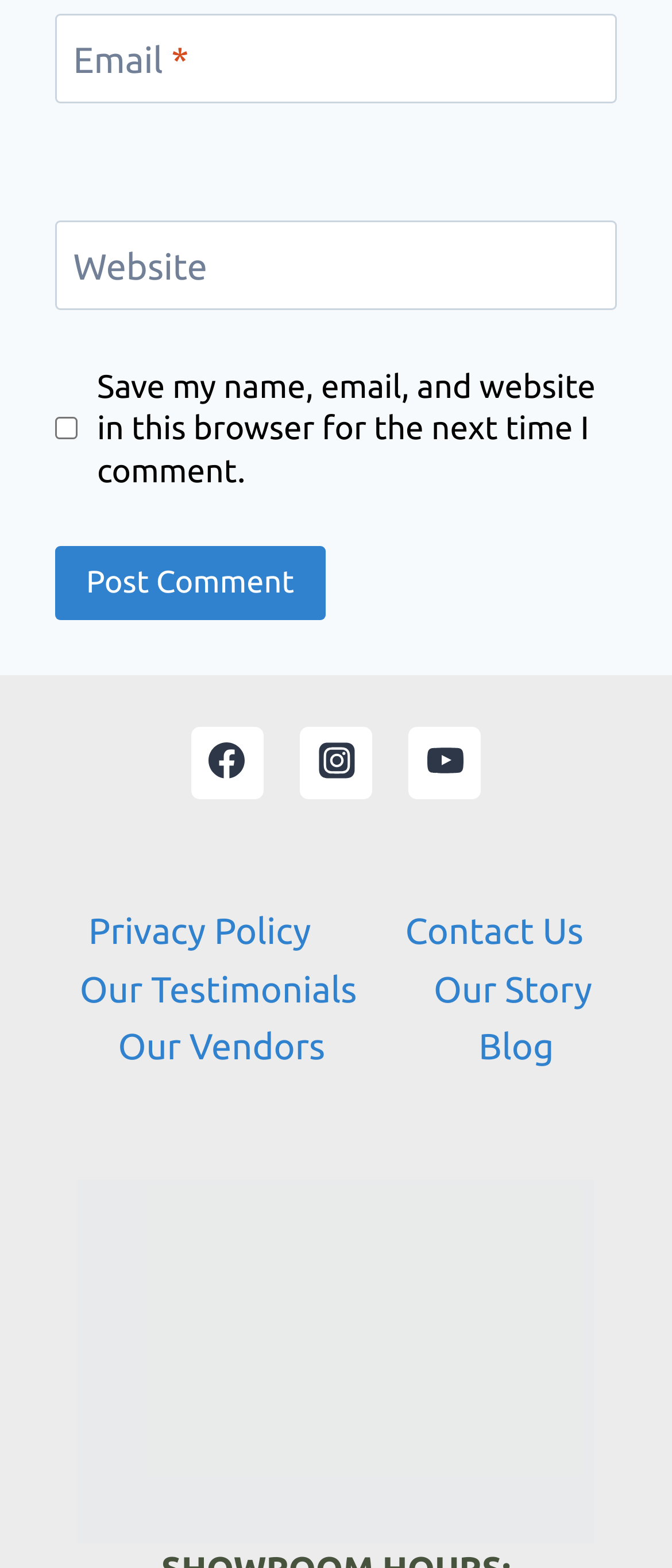Using floating point numbers between 0 and 1, provide the bounding box coordinates in the format (top-left x, top-left y, bottom-right x, bottom-right y). Locate the UI element described here: parent_node: Website aria-label="Website" name="url" placeholder="https://www.example.com"

[0.082, 0.14, 0.918, 0.198]